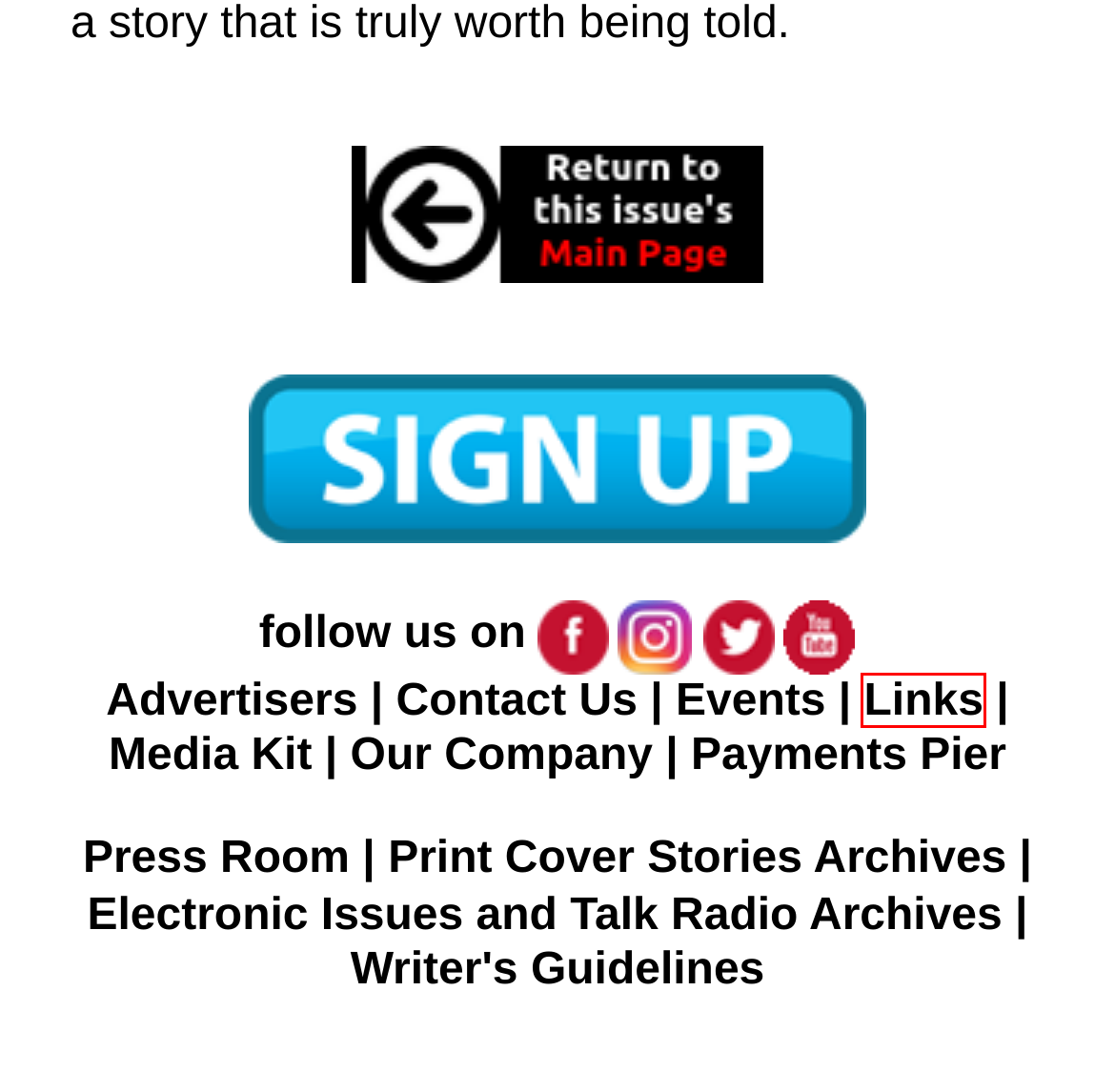Given a webpage screenshot with a red bounding box around a particular element, identify the best description of the new webpage that will appear after clicking on the element inside the red bounding box. Here are the candidates:
A. Manage Cognitive Decline | Liberator Benkos Biohó | Africa on Our Travel List
B. Media Kit - Port Of Harlem magazine
C. Payments Pier
D. Print Issues Archives
E. Port Of Harlem magazine : Sign Up to Stay in Touch
F. Advertisers-Port Of Harlem magazine
G. Links - Port Of Harlem magazine
H. Events-Port Of Harlem magazine

G